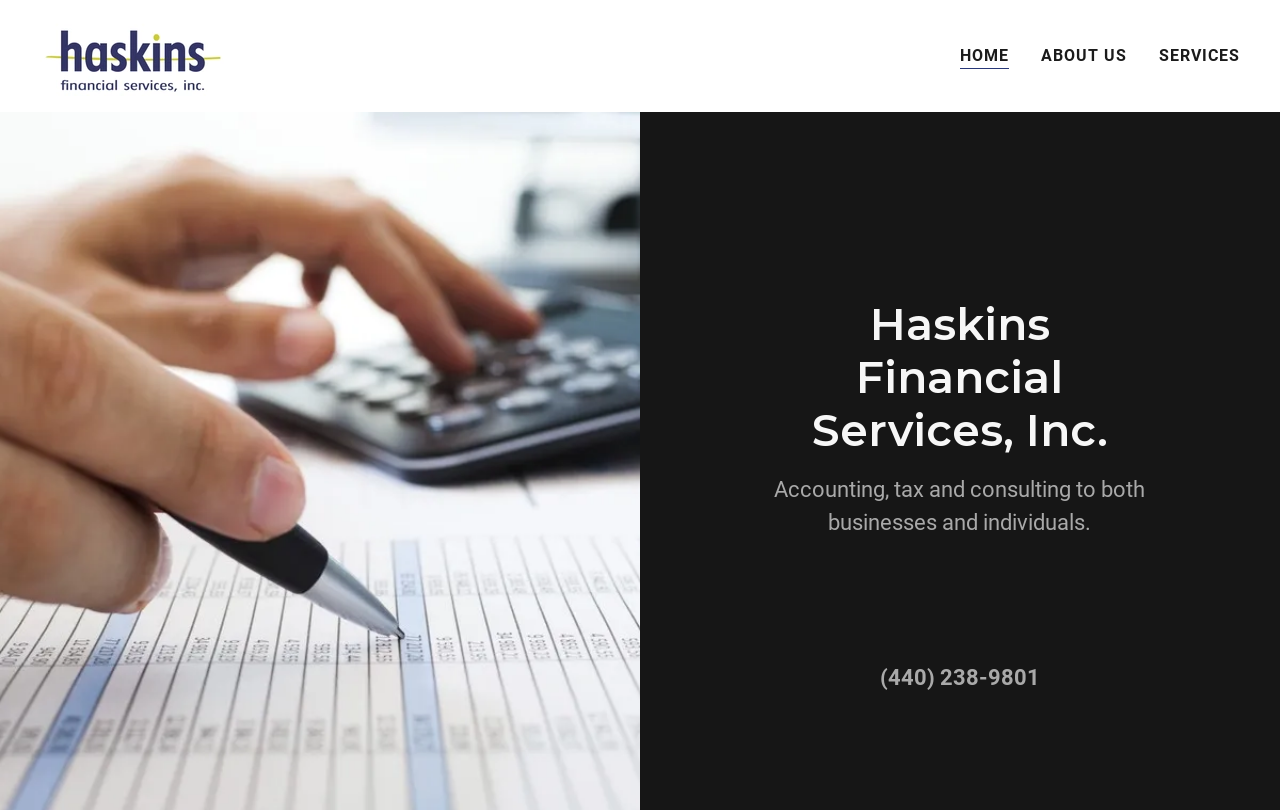Give a one-word or short phrase answer to the question: 
What services are offered?

Accounting, tax and consulting